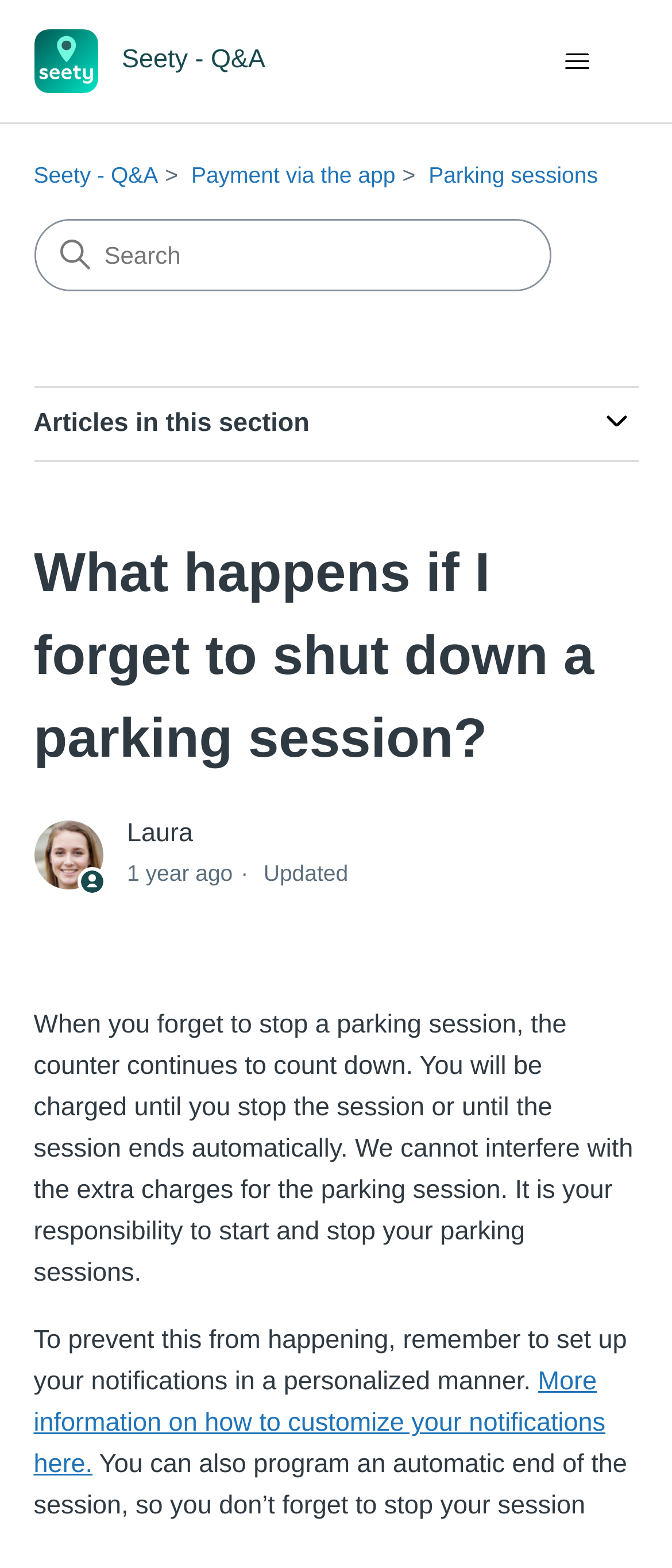Please provide the bounding box coordinates for the element that needs to be clicked to perform the instruction: "Read more information on how to customize your notifications". The coordinates must consist of four float numbers between 0 and 1, formatted as [left, top, right, bottom].

[0.05, 0.872, 0.901, 0.944]